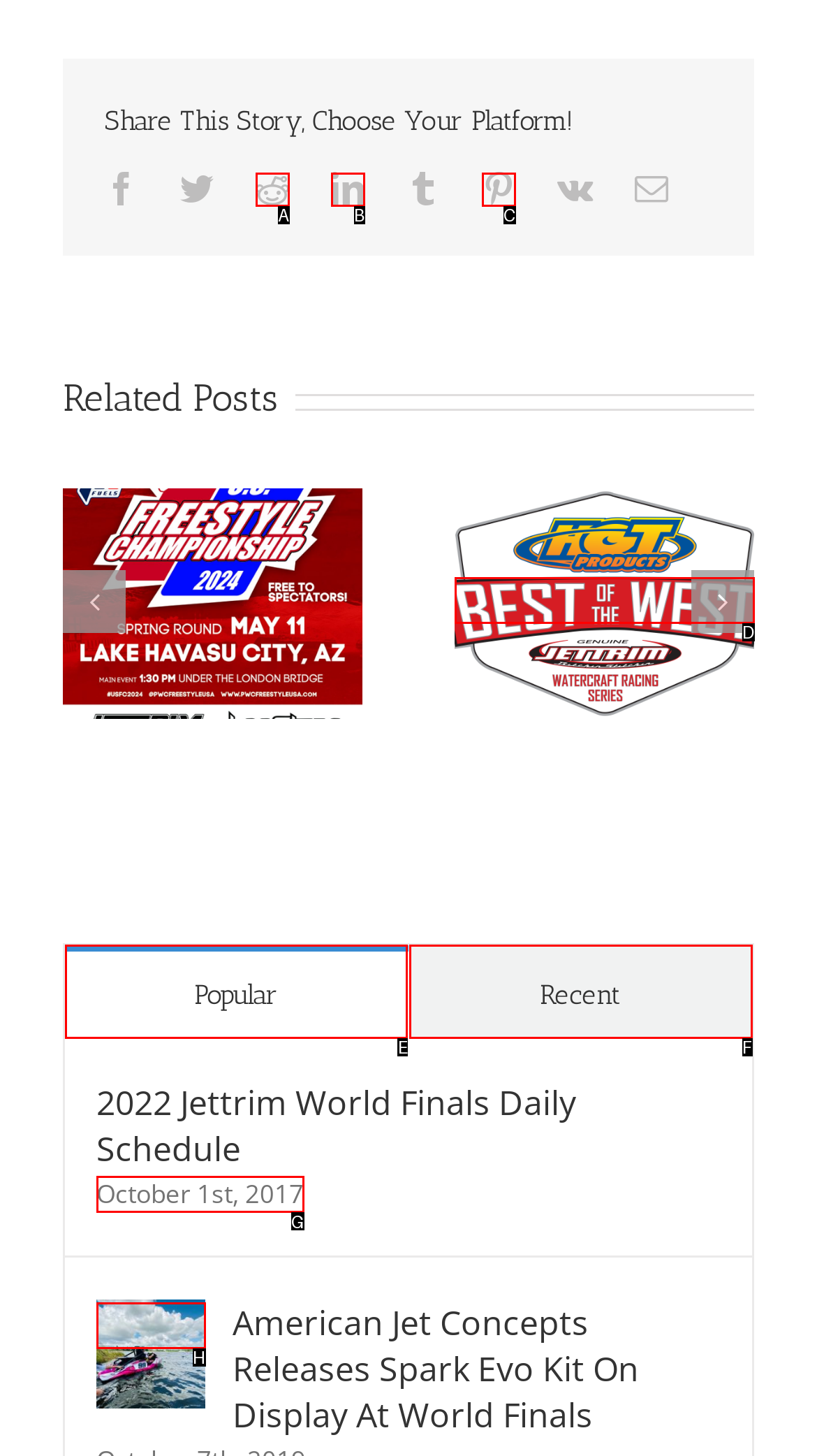Determine the letter of the element I should select to fulfill the following instruction: Check post published on October 1st, 2017. Just provide the letter.

G